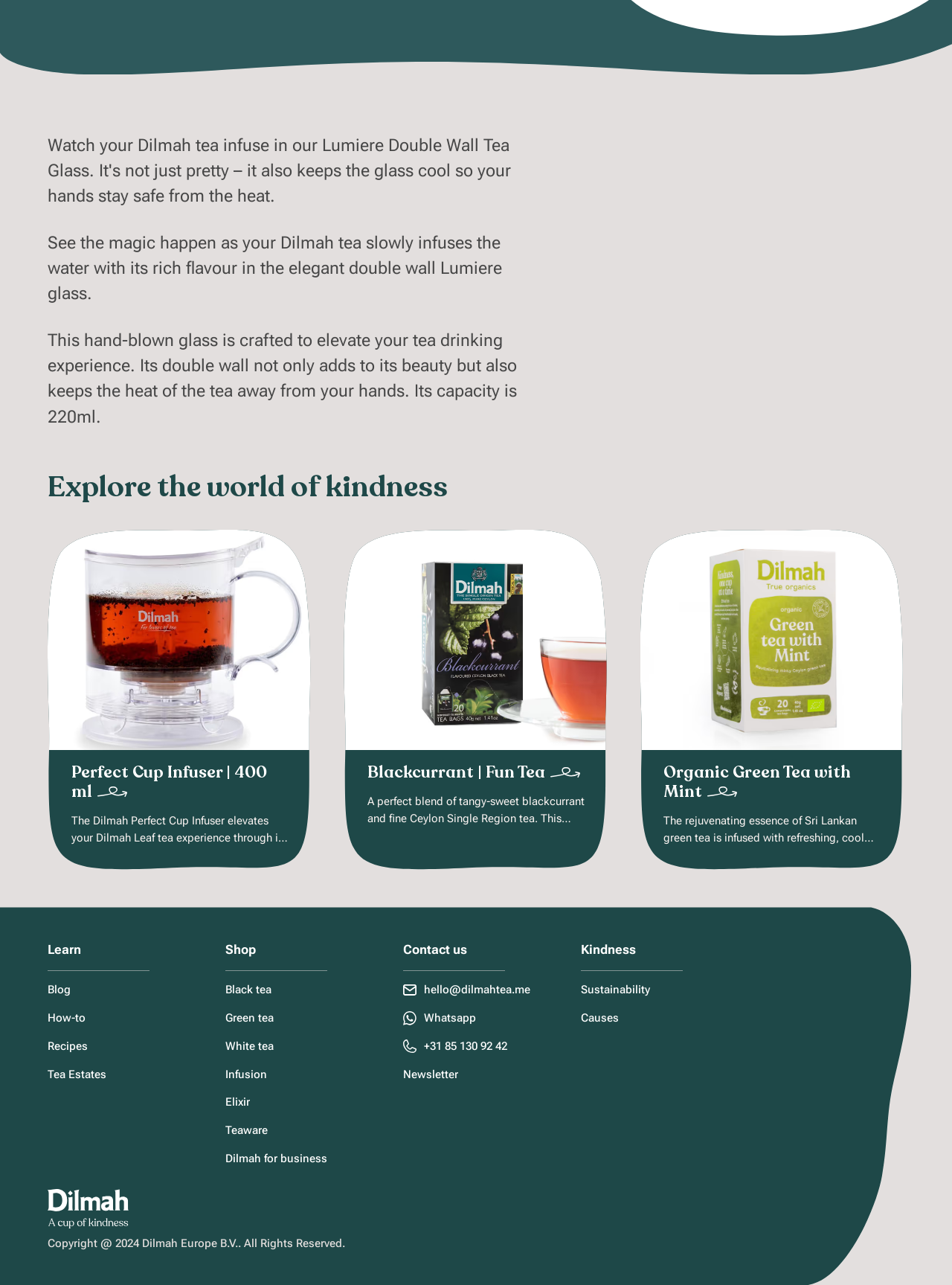Bounding box coordinates are given in the format (top-left x, top-left y, bottom-right x, bottom-right y). All values should be floating point numbers between 0 and 1. Provide the bounding box coordinate for the UI element described as: +31 85 130 92 42

[0.423, 0.808, 0.533, 0.821]